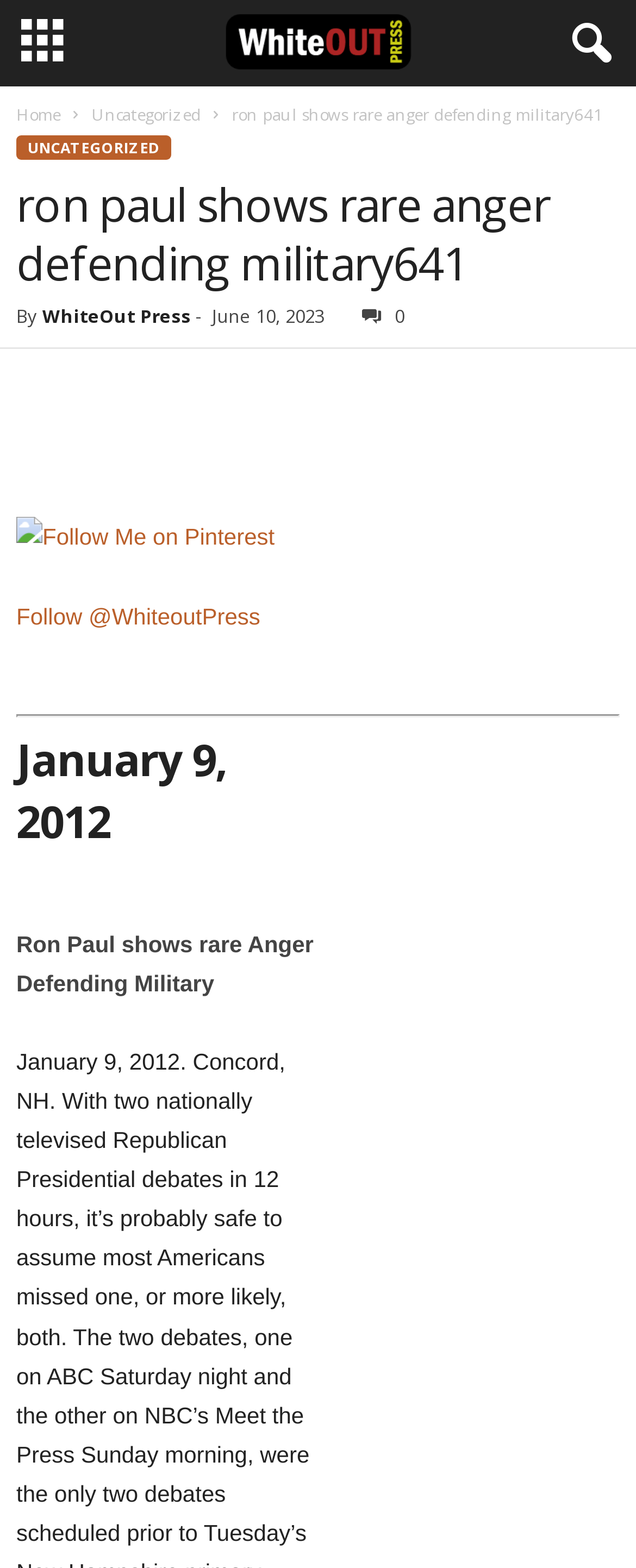Give the bounding box coordinates for this UI element: "Follow @WhiteoutPress". The coordinates should be four float numbers between 0 and 1, arranged as [left, top, right, bottom].

[0.026, 0.385, 0.409, 0.401]